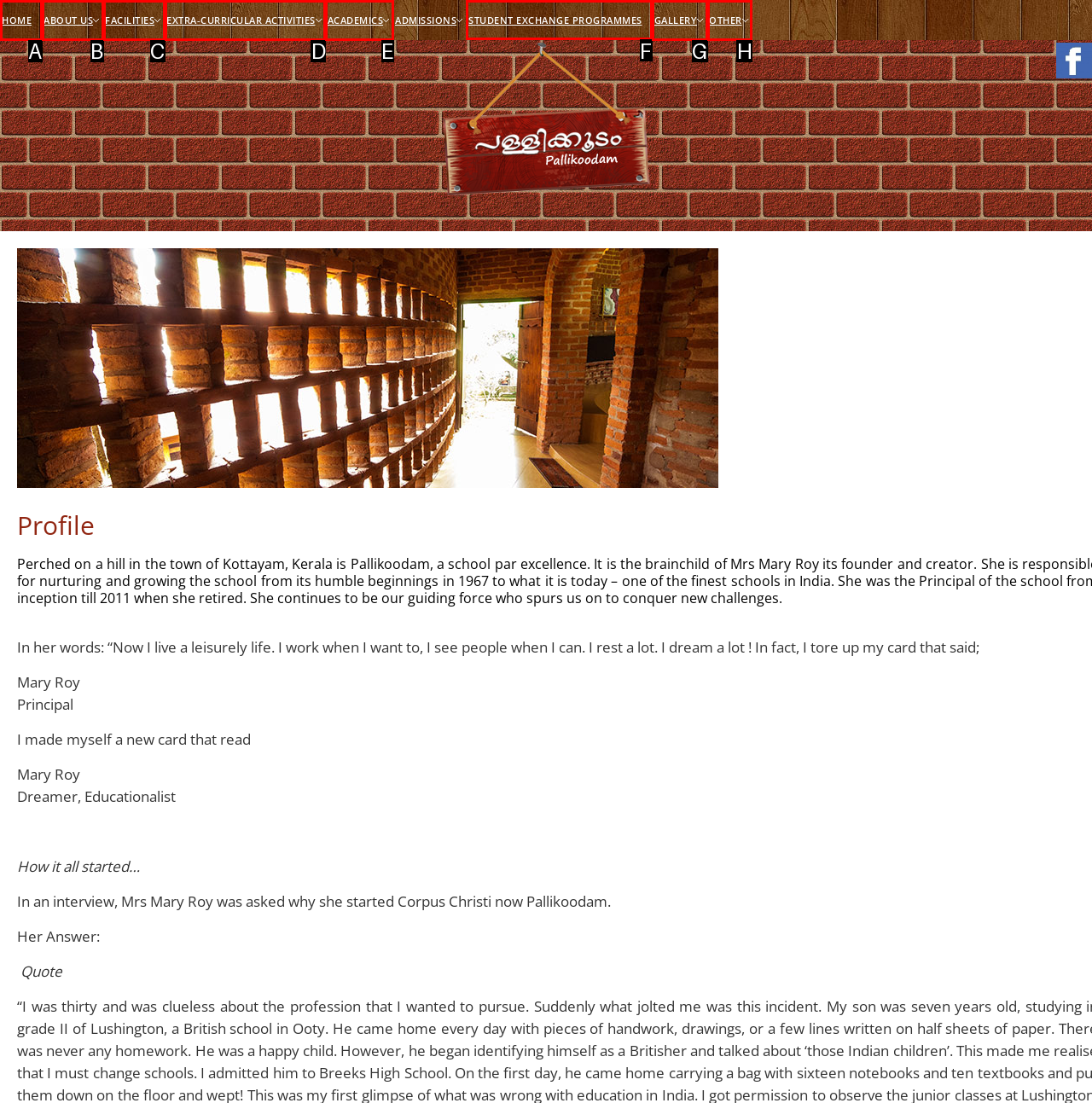Determine the correct UI element to click for this instruction: browse student exchange programmes. Respond with the letter of the chosen element.

F